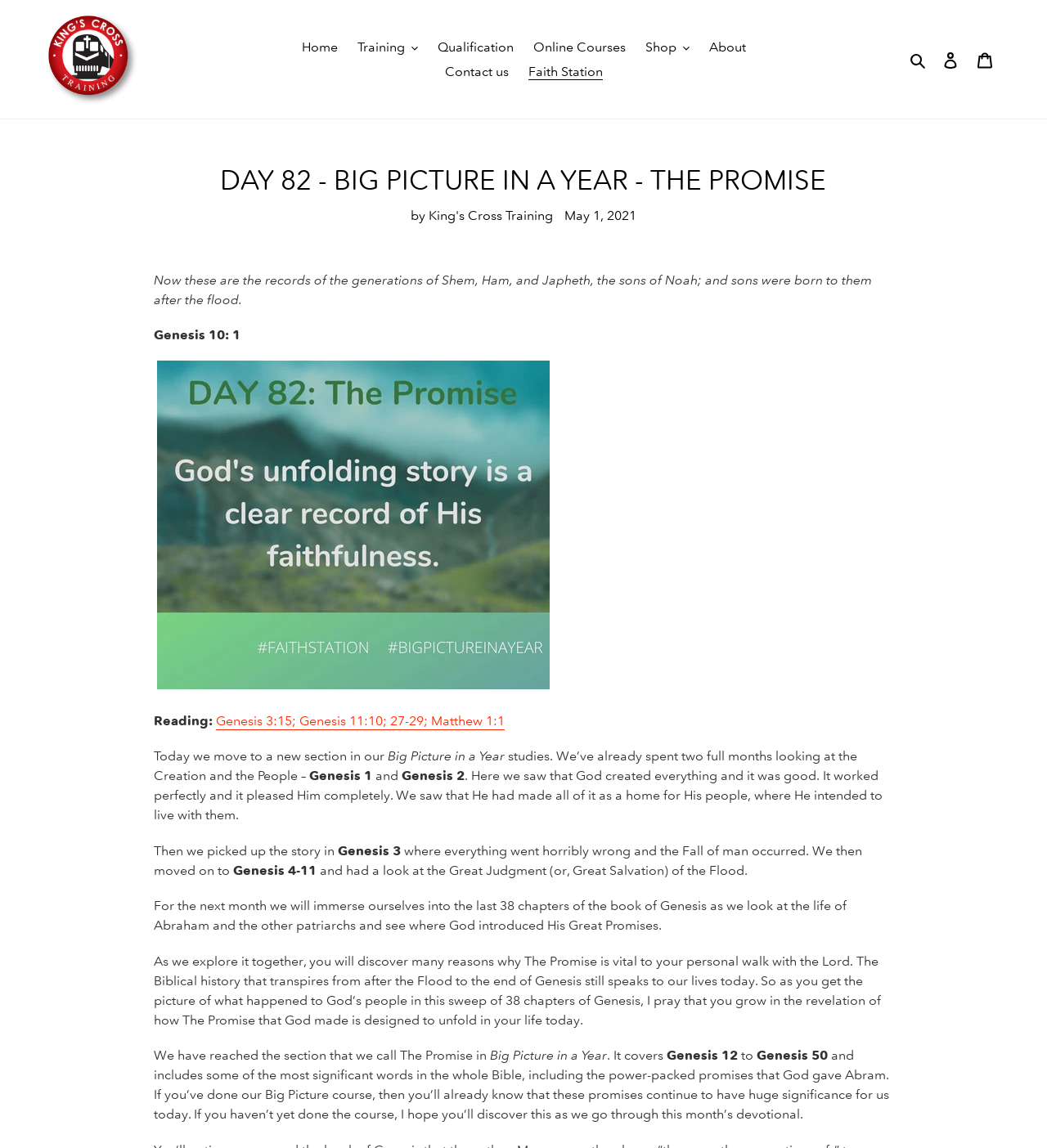Generate a detailed explanation of the webpage's features and information.

This webpage is from King's Cross Ministries, with a title "DAY 82 - BIG PICTURE IN A YEAR - THE PROMISE". At the top, there is a navigation menu with links to "Home", "Training", "Qualification", "Online Courses", "Shop", "About", "Contact us", and "Faith Station". On the right side of the navigation menu, there are buttons for "Search", "Log in", and "Cart".

Below the navigation menu, there is a heading that displays the title of the webpage. Next to the heading, there is a time stamp showing "May 1, 2021". The main content of the webpage is a passage of text that discusses the Bible, specifically Genesis 10:1, and the story of Shem, Ham, and Japheth, the sons of Noah. The passage also mentions the "Big Picture in a Year" study and its focus on the life of Abraham and the other patriarchs.

The text is divided into several paragraphs, with some references to other Bible verses, such as Genesis 3:15, Genesis 11:10, and Matthew 1:1. There are also some highlighted phrases, such as "The Promise" and "Big Picture in a Year", which seem to be important concepts in the study. The text is written in a devotional style, with the author reflecting on the significance of the Bible stories and their relevance to the reader's life today.